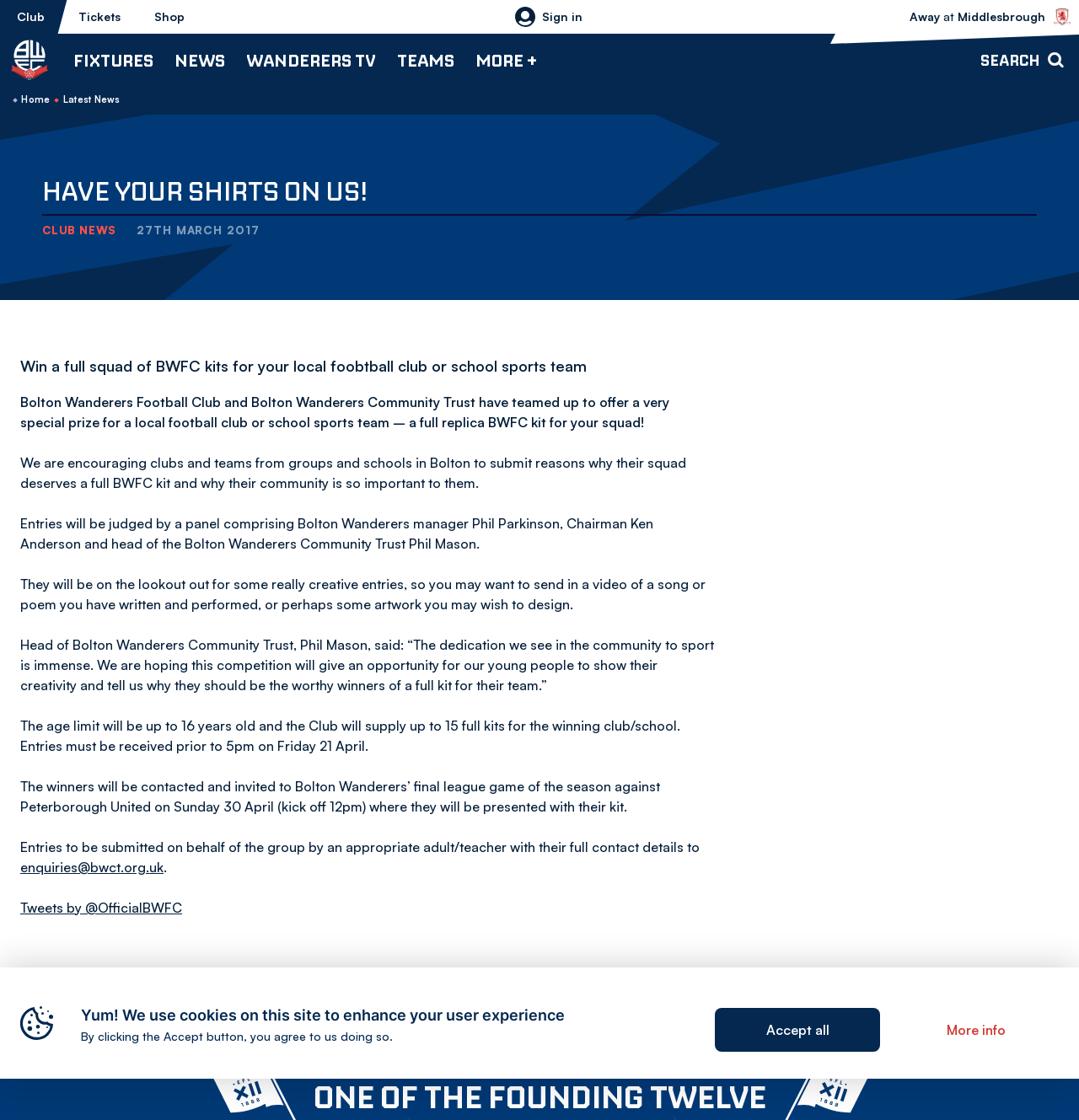What is the opponent team in the upcoming match?
Answer the question with a single word or phrase derived from the image.

Middlesbrough